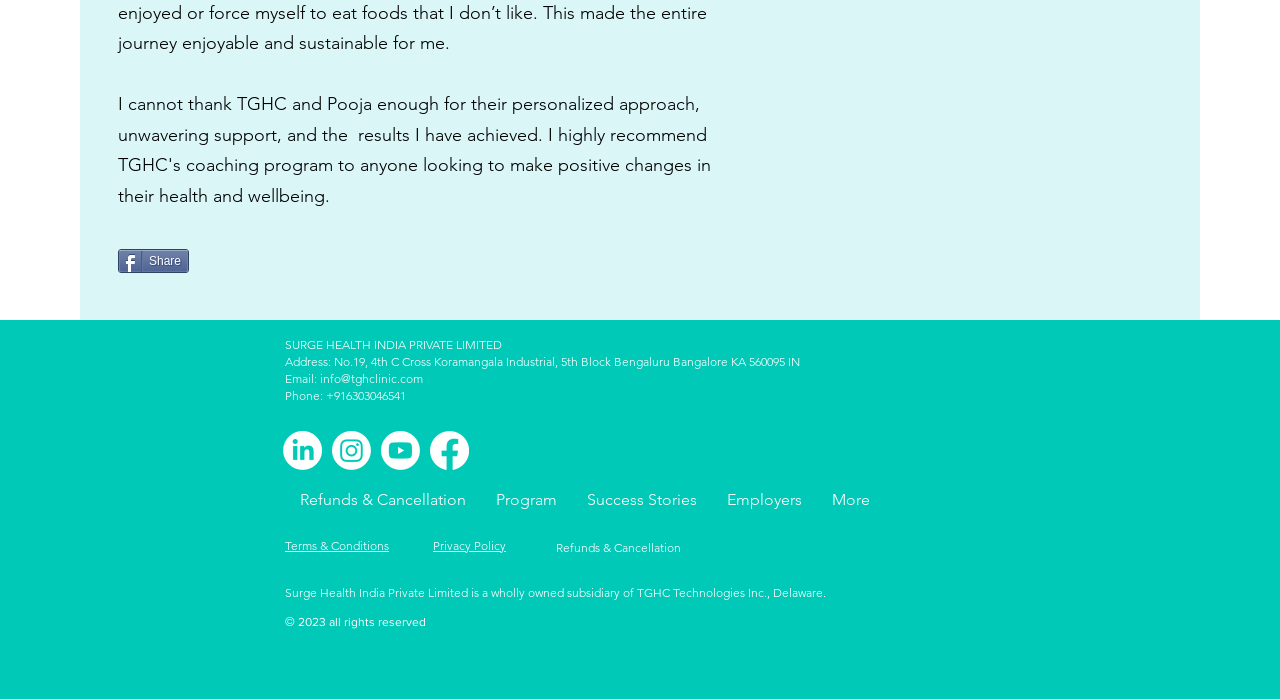Extract the bounding box for the UI element that matches this description: "Refunds & Cancellation".

[0.434, 0.771, 0.532, 0.795]